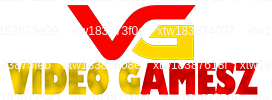Provide a thorough description of the image presented.

The image features a bold and dynamic logo representing "Video Gamesz." The logo combines the letters "V" and "G" in striking red and yellow colors, embodying a modern, energizing design that appeals to gaming enthusiasts. Below the stylized initials, the full name "VIDEO GAMESZ" is prominently displayed, rendered in a vibrant gradient of yellow to white. This engaging visual identity effectively captures the essence of the gaming world, suggesting excitement and innovation. The overall design emphasizes a playful yet professional tone, appealing to both casual and dedicated gamers seeking the latest in gaming news and updates.